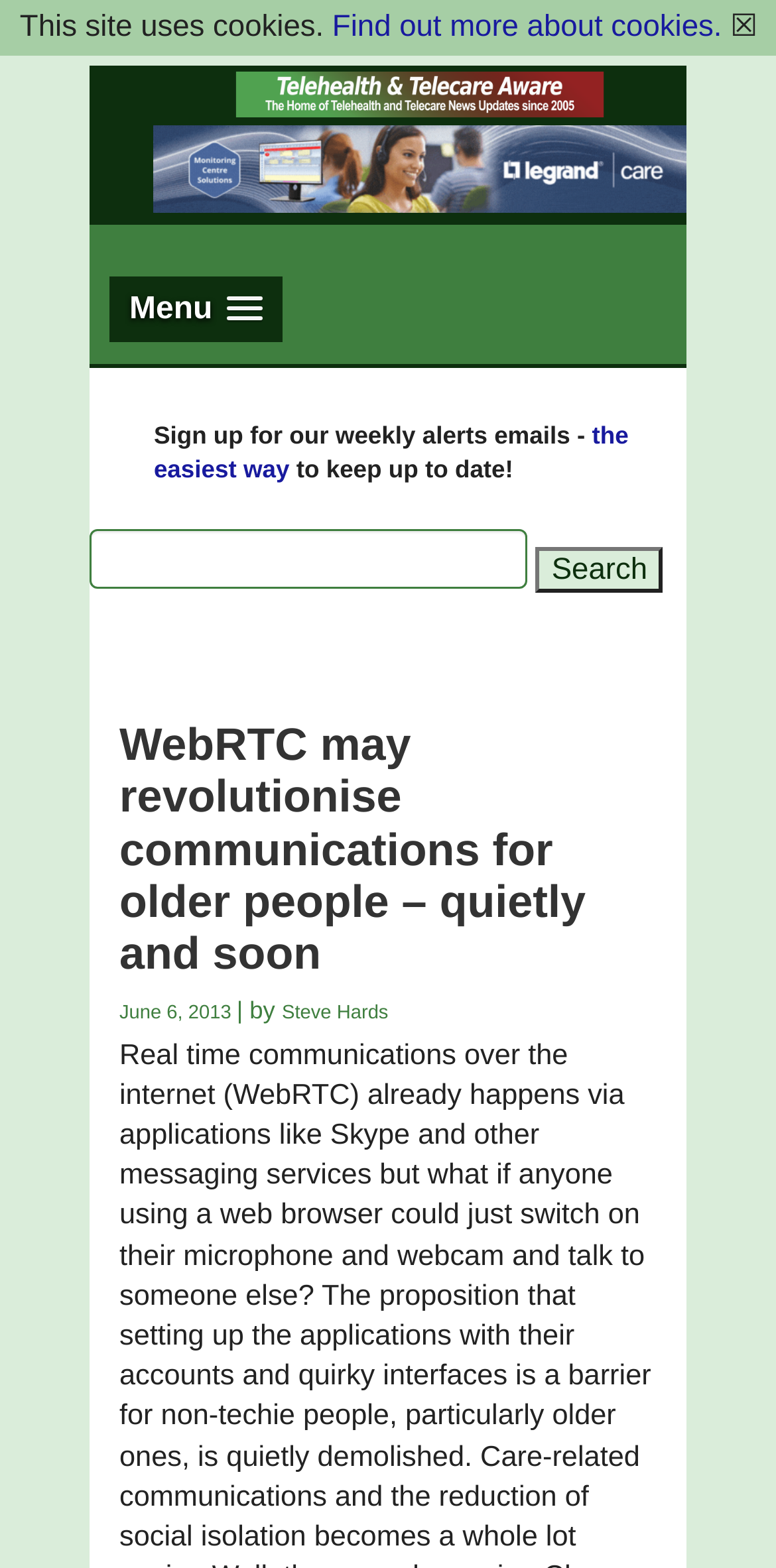Using the provided description: "the easiest way", find the bounding box coordinates of the corresponding UI element. The output should be four float numbers between 0 and 1, in the format [left, top, right, bottom].

[0.198, 0.233, 0.81, 0.272]